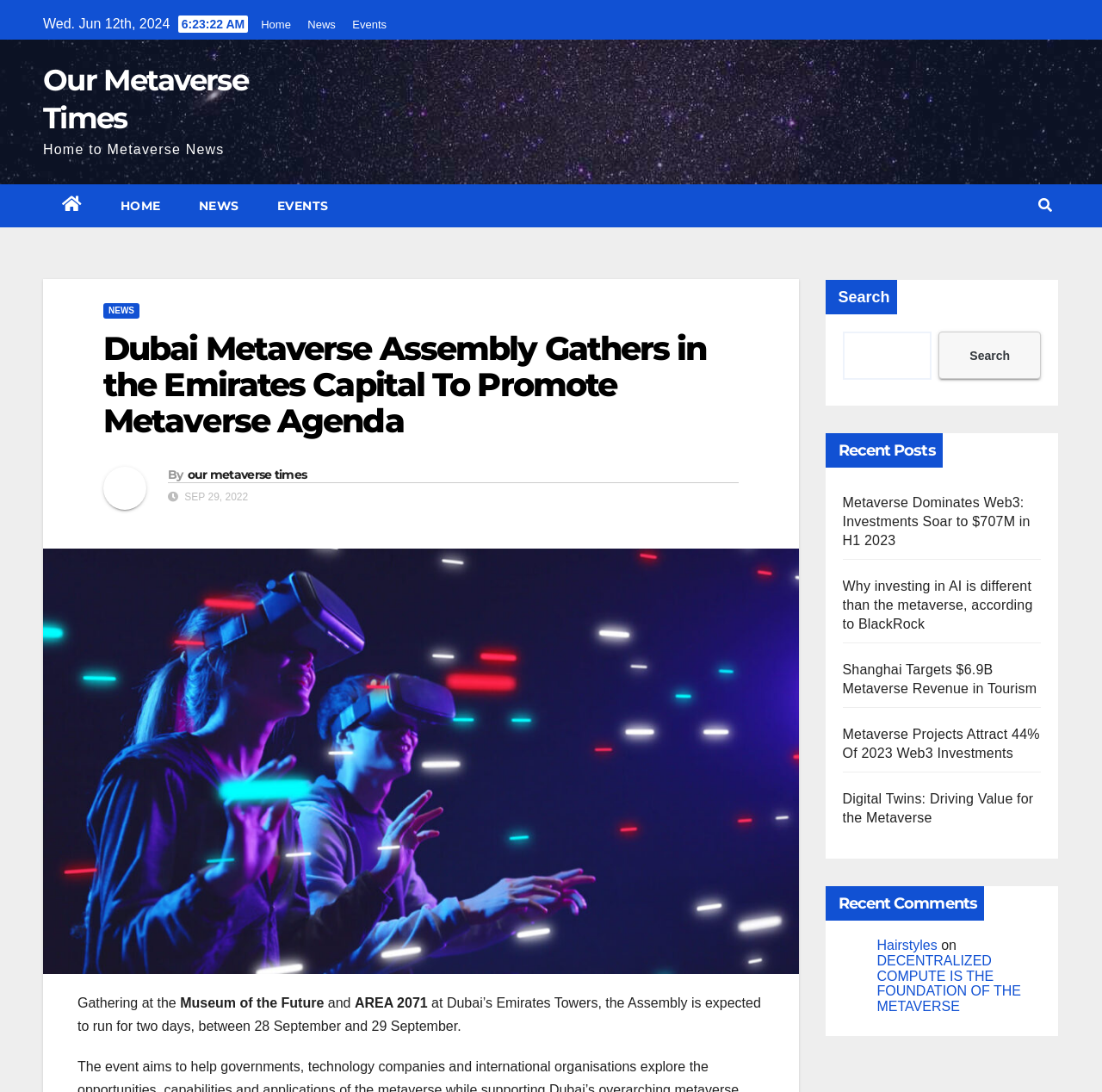Extract the bounding box coordinates for the UI element described by the text: "Hairstyles". The coordinates should be in the form of [left, top, right, bottom] with values between 0 and 1.

[0.796, 0.859, 0.851, 0.873]